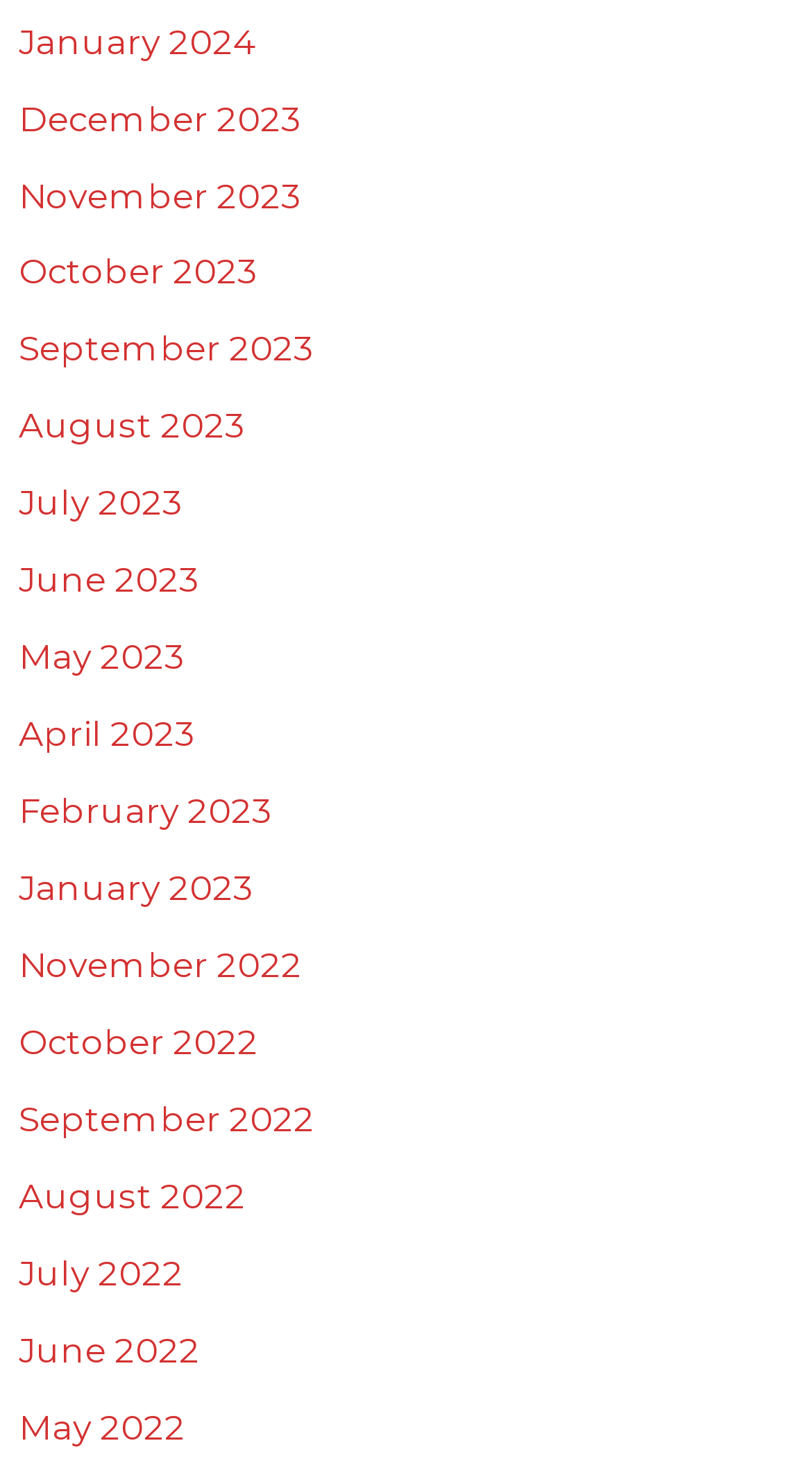Carefully observe the image and respond to the question with a detailed answer:
Are the months listed in chronological order?

I examined the list of links and found that the months are not in chronological order. For example, 'January 2024' comes before 'December 2023', which is not in chronological order.